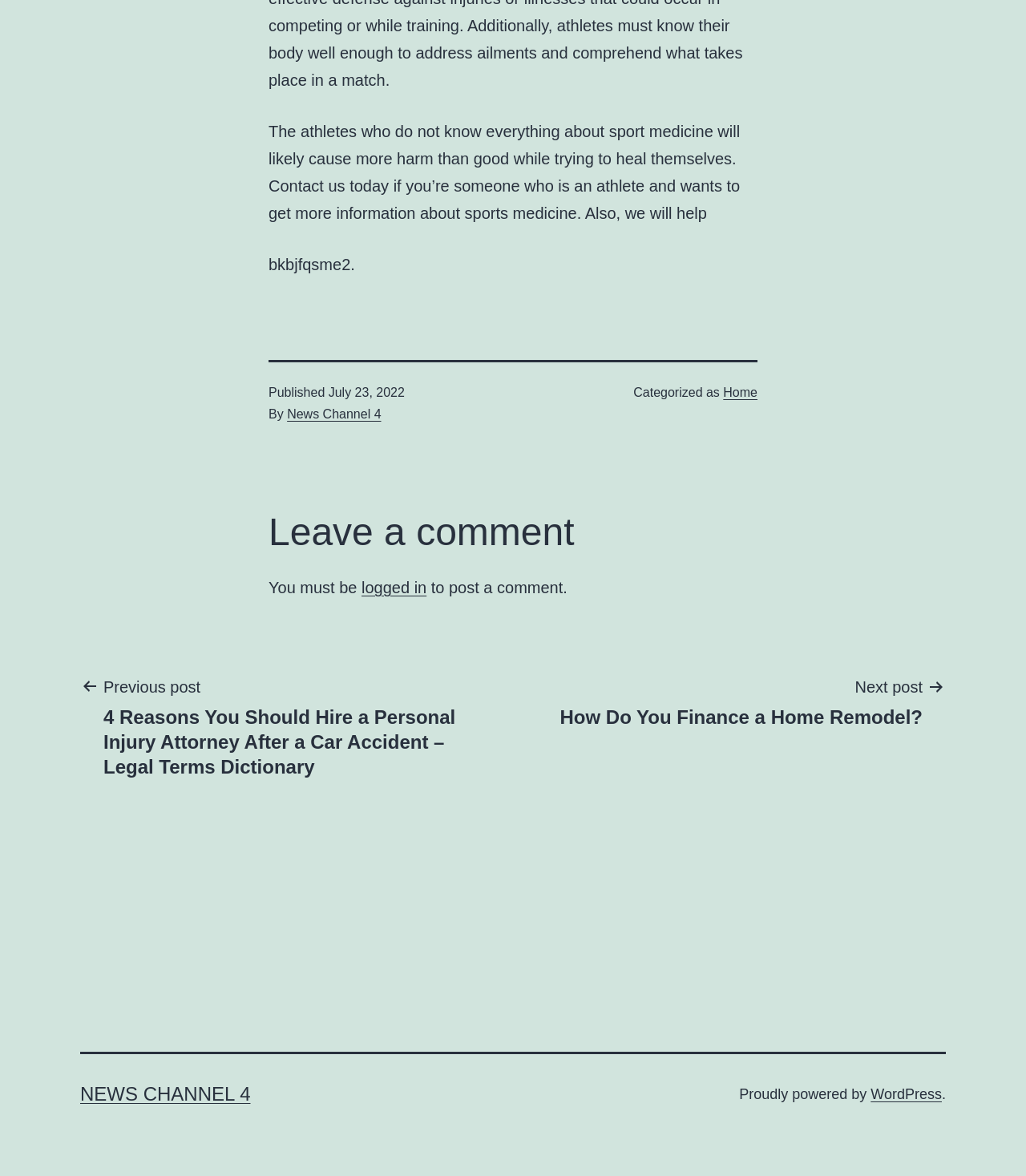Please find the bounding box for the UI component described as follows: "logged in".

[0.352, 0.492, 0.416, 0.507]